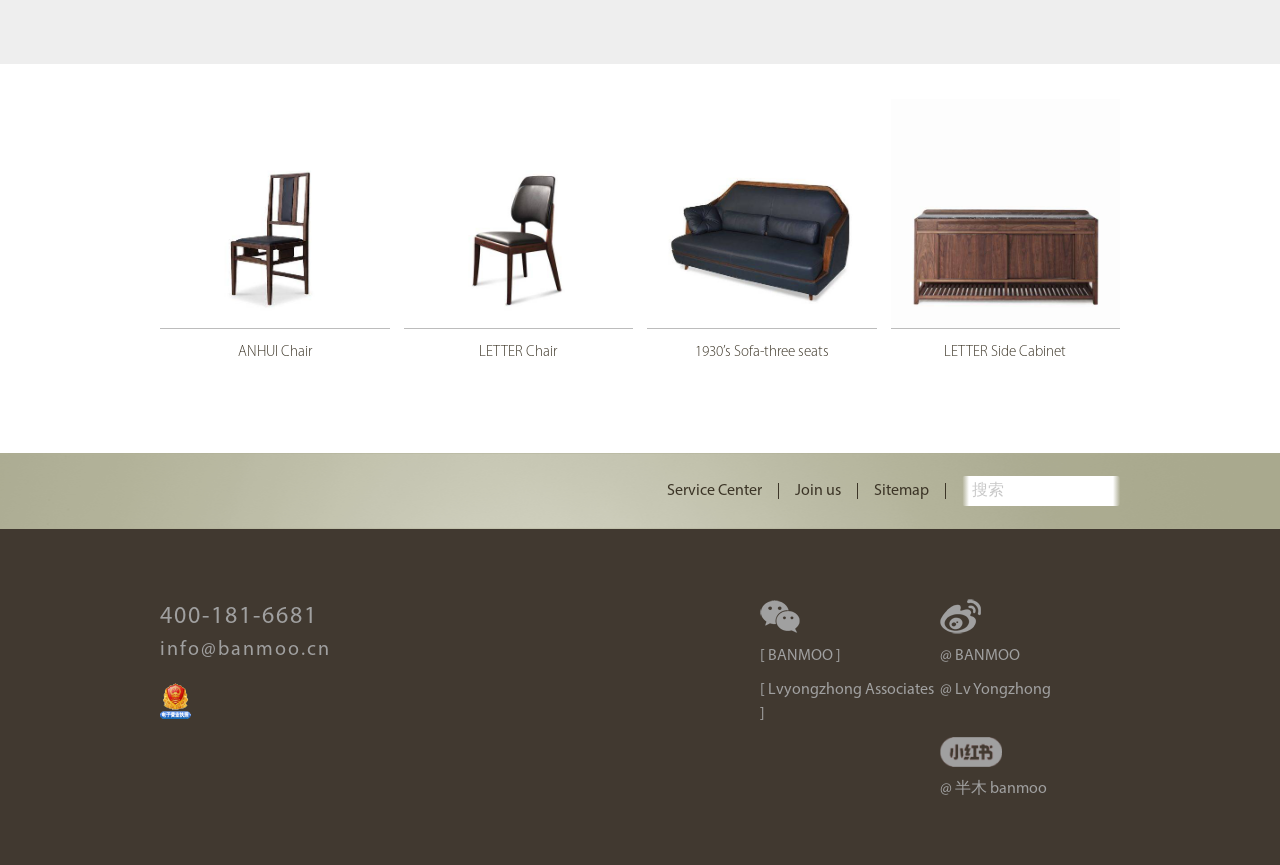Indicate the bounding box coordinates of the element that needs to be clicked to satisfy the following instruction: "contact via phone". The coordinates should be four float numbers between 0 and 1, i.e., [left, top, right, bottom].

[0.125, 0.7, 0.248, 0.728]